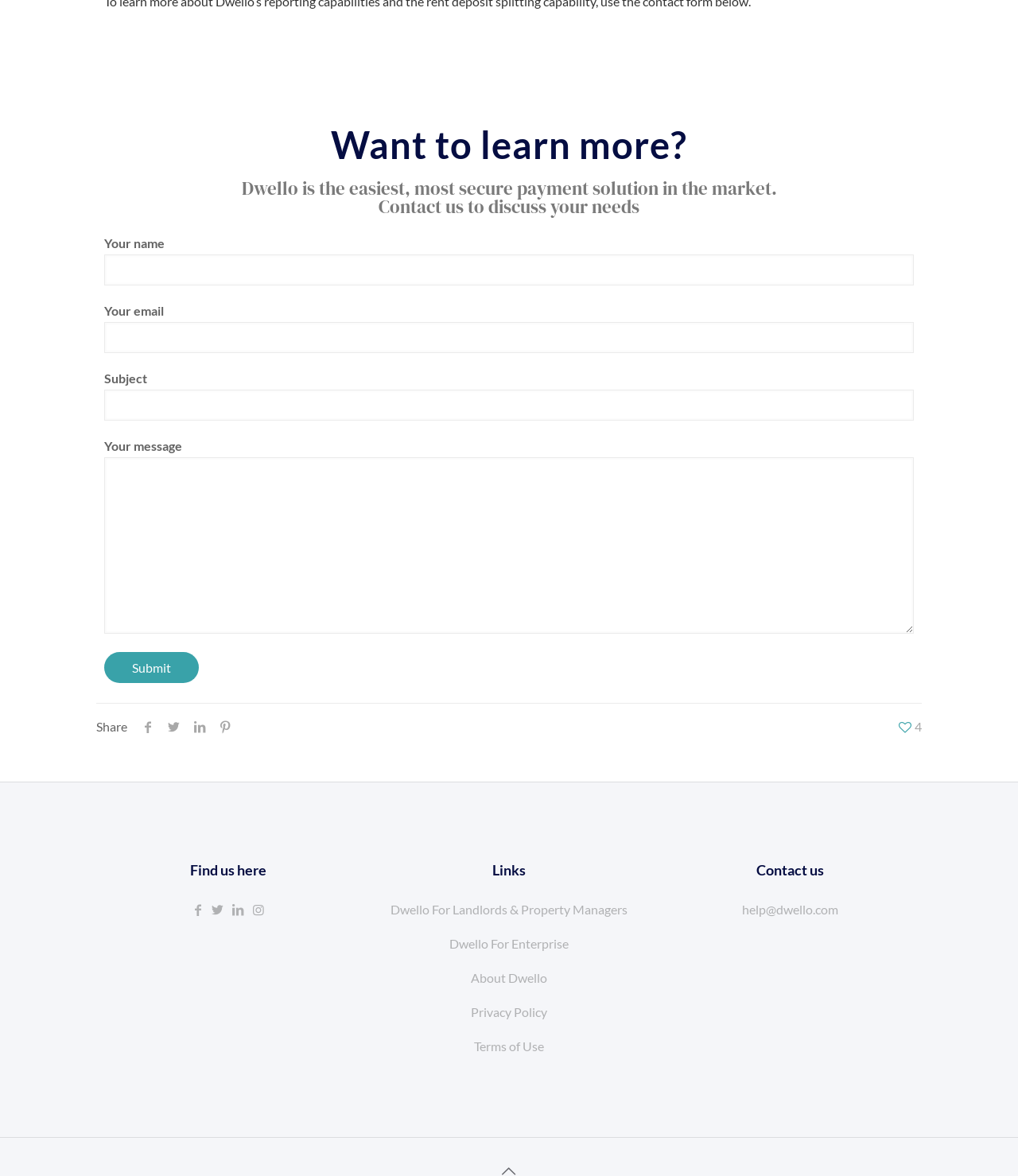Please identify the bounding box coordinates of the element that needs to be clicked to execute the following command: "Share on social media". Provide the bounding box using four float numbers between 0 and 1, formatted as [left, top, right, bottom].

[0.132, 0.611, 0.158, 0.624]